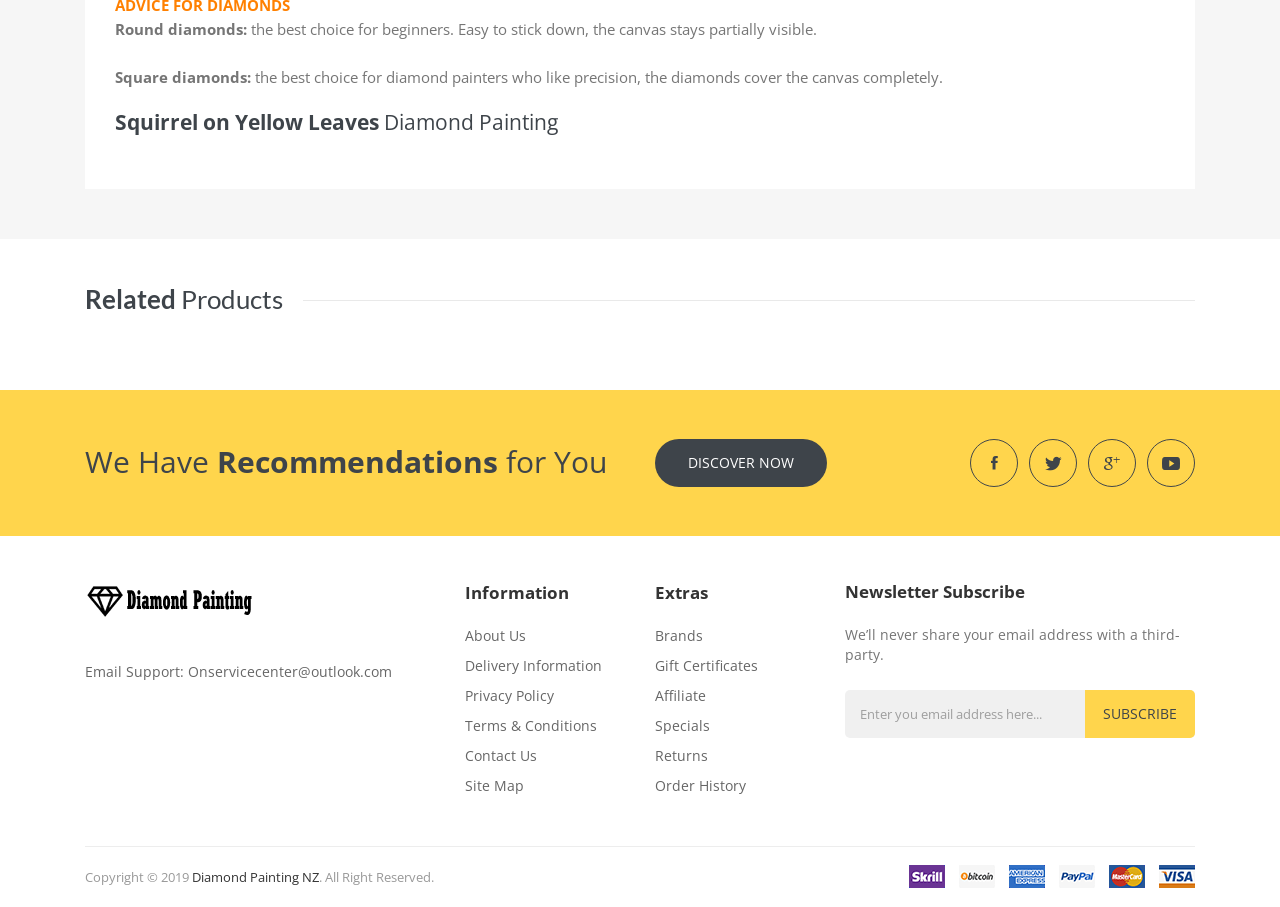Give a concise answer using one word or a phrase to the following question:
What is the recommended diamond shape for beginners?

Round diamonds